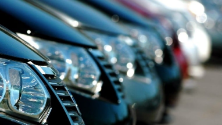What is the background of the image?
Please ensure your answer is as detailed and informative as possible.

The background of the image is blurred, which draws attention to the detailing and contours of the cars in the foreground and creates an inviting atmosphere of a car depot or dealership.